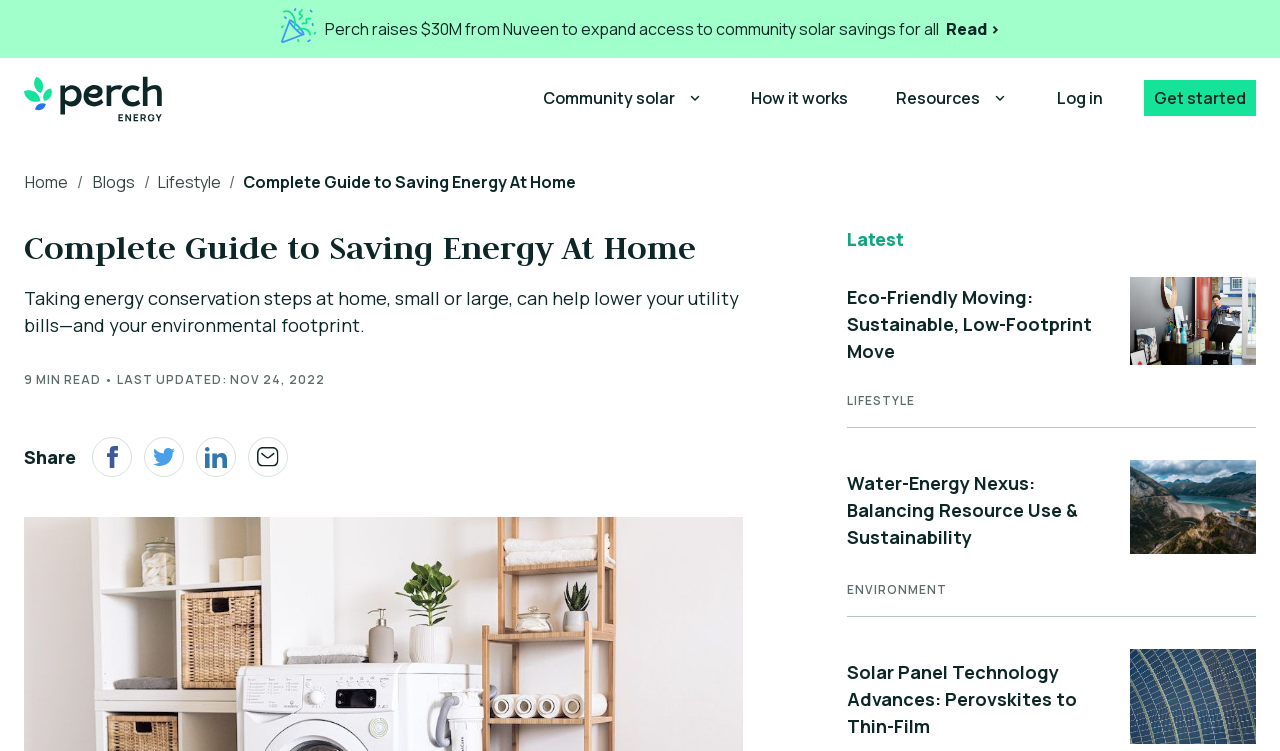Please locate the bounding box coordinates for the element that should be clicked to achieve the following instruction: "Click the 'Community solar' button". Ensure the coordinates are given as four float numbers between 0 and 1, i.e., [left, top, right, bottom].

[0.418, 0.093, 0.555, 0.168]